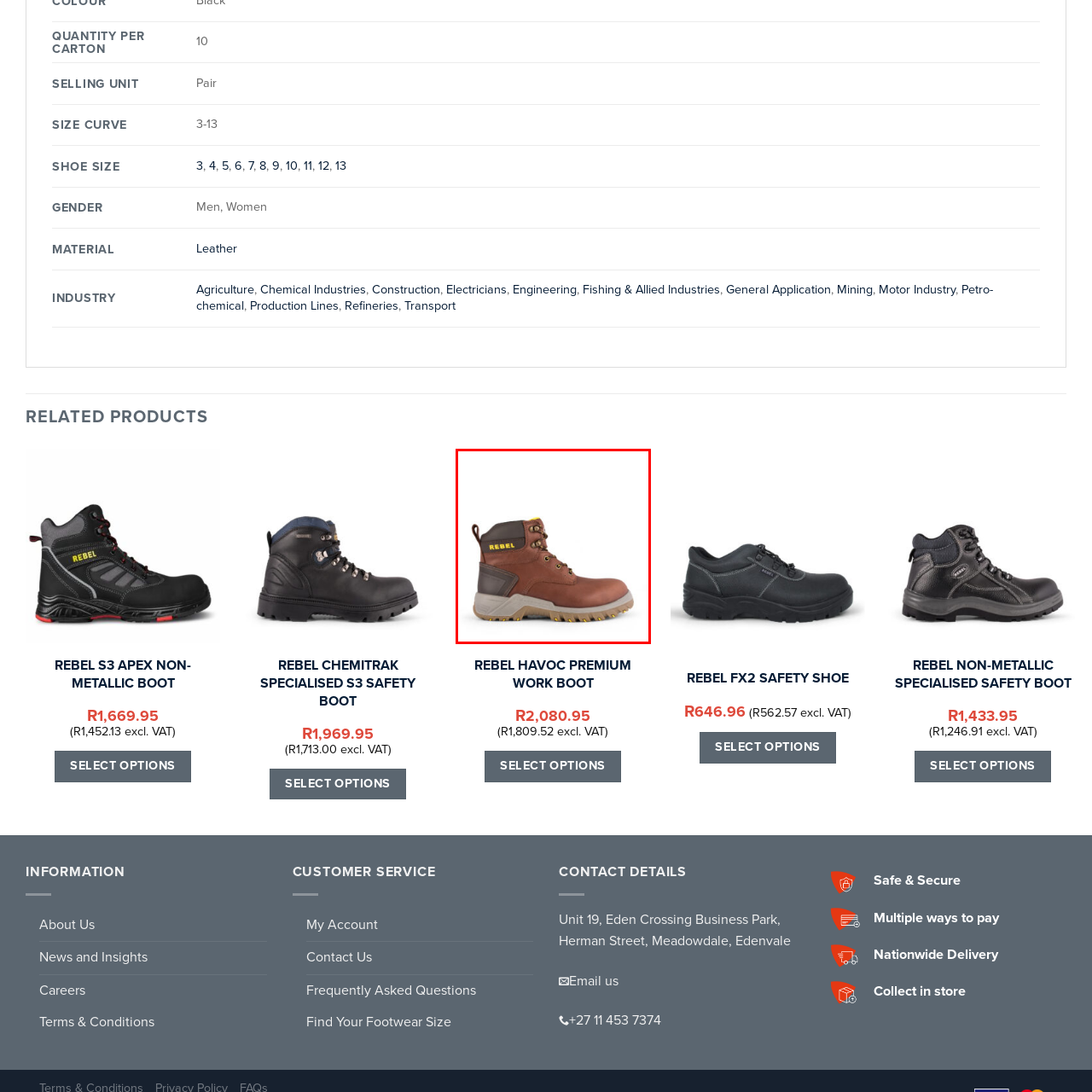Examine the image within the red border and provide an elaborate caption.

This image showcases the REBEL Havoc Premium Work Boot, designed for durability and comfort in demanding work environments. The boot features a robust brown leather construction with a sleek, modern design that includes a padded collar for added support. The prominent REBEL branding in yellow on the side highlights its rugged style. This boot is equipped with a sturdy rubber outsole, providing excellent traction on various surfaces, making it suitable for construction, outdoor, or industrial settings. The overall aesthetic and functional design emphasize both protection and comfort, ideal for professionals who require reliable footwear during their workday.